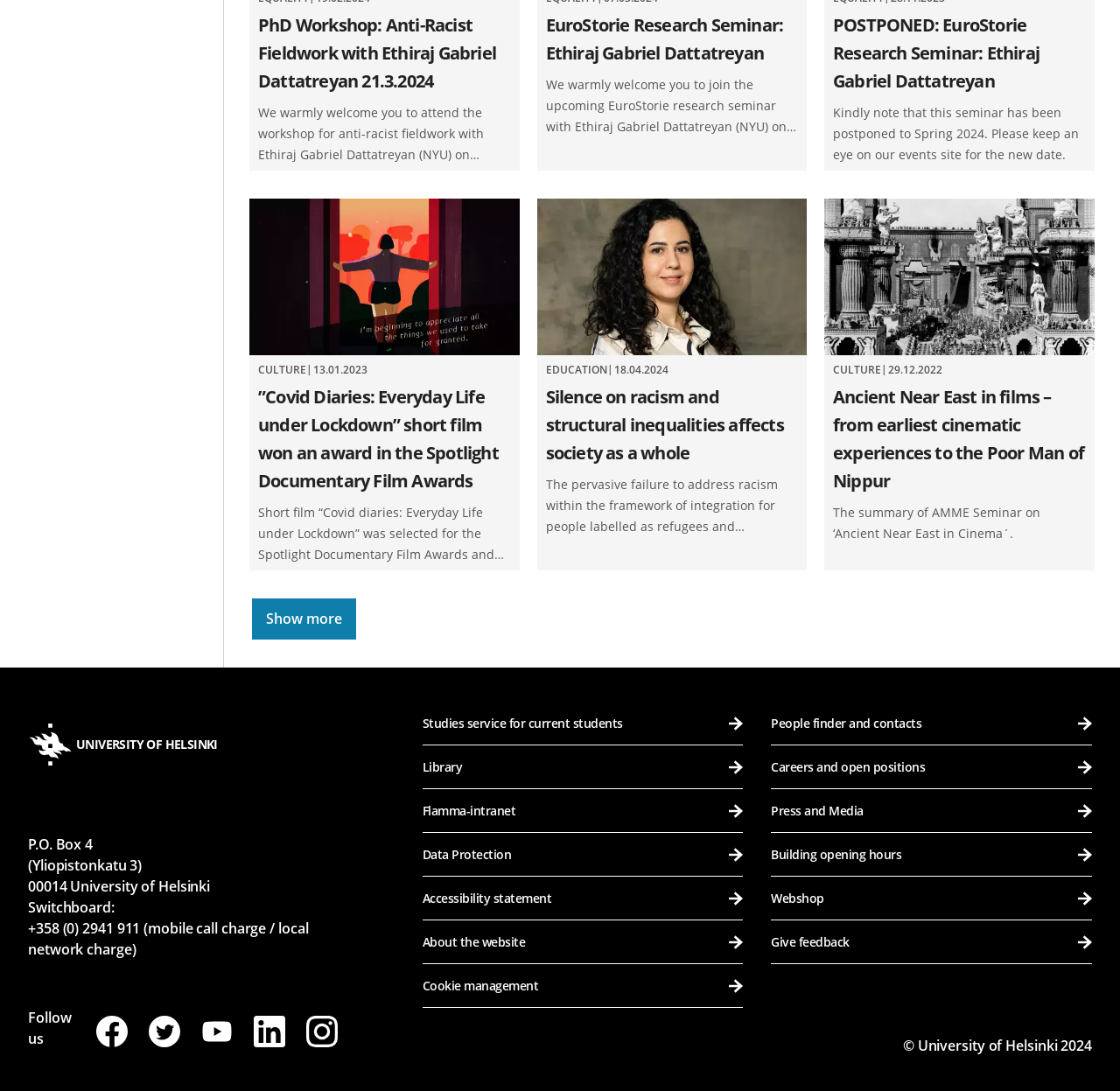Locate the bounding box of the user interface element based on this description: "Building opening hours".

[0.689, 0.764, 0.975, 0.804]